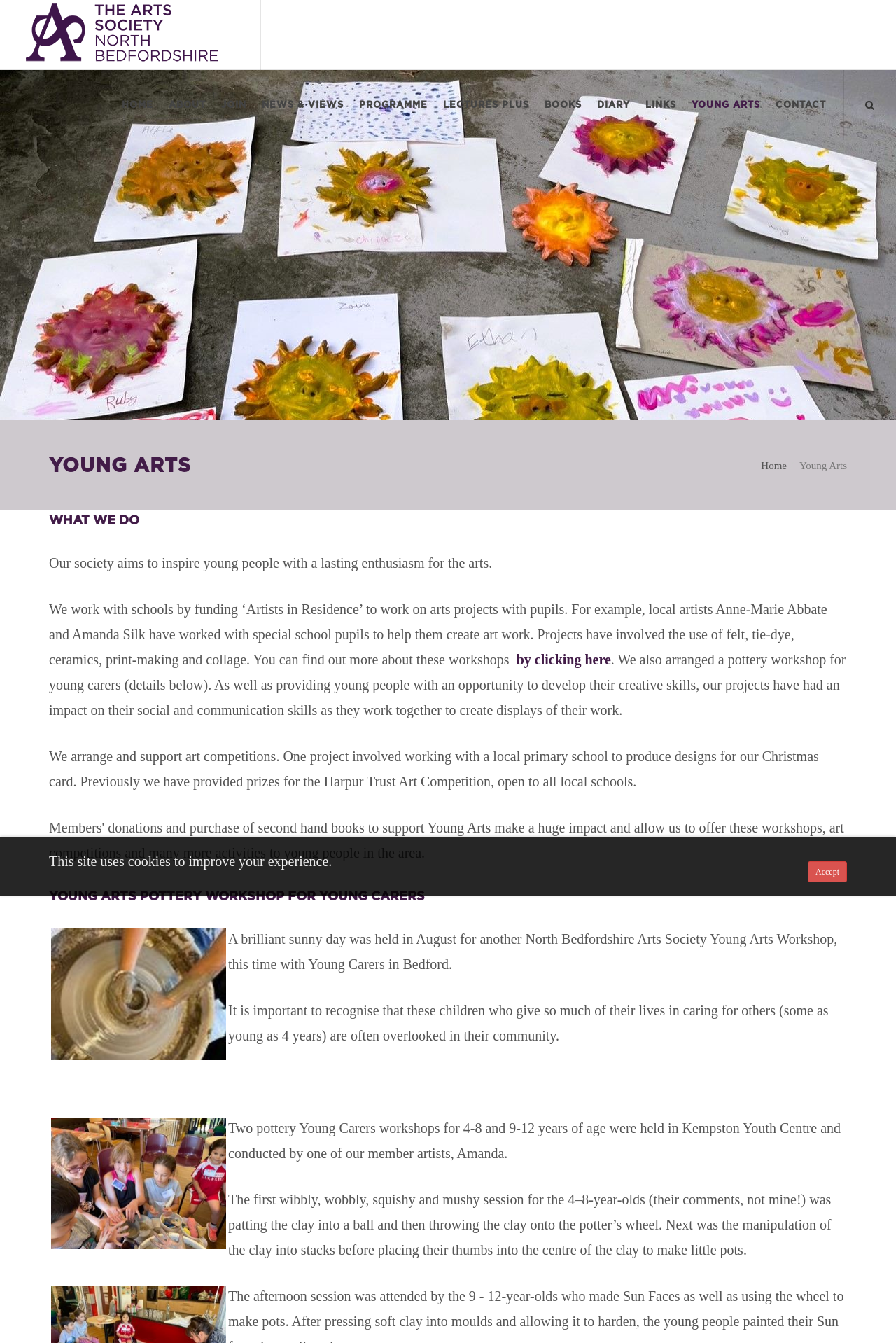What is the purpose of the Young Arts society? Based on the image, give a response in one word or a short phrase.

To inspire young people with a lasting enthusiasm for the arts